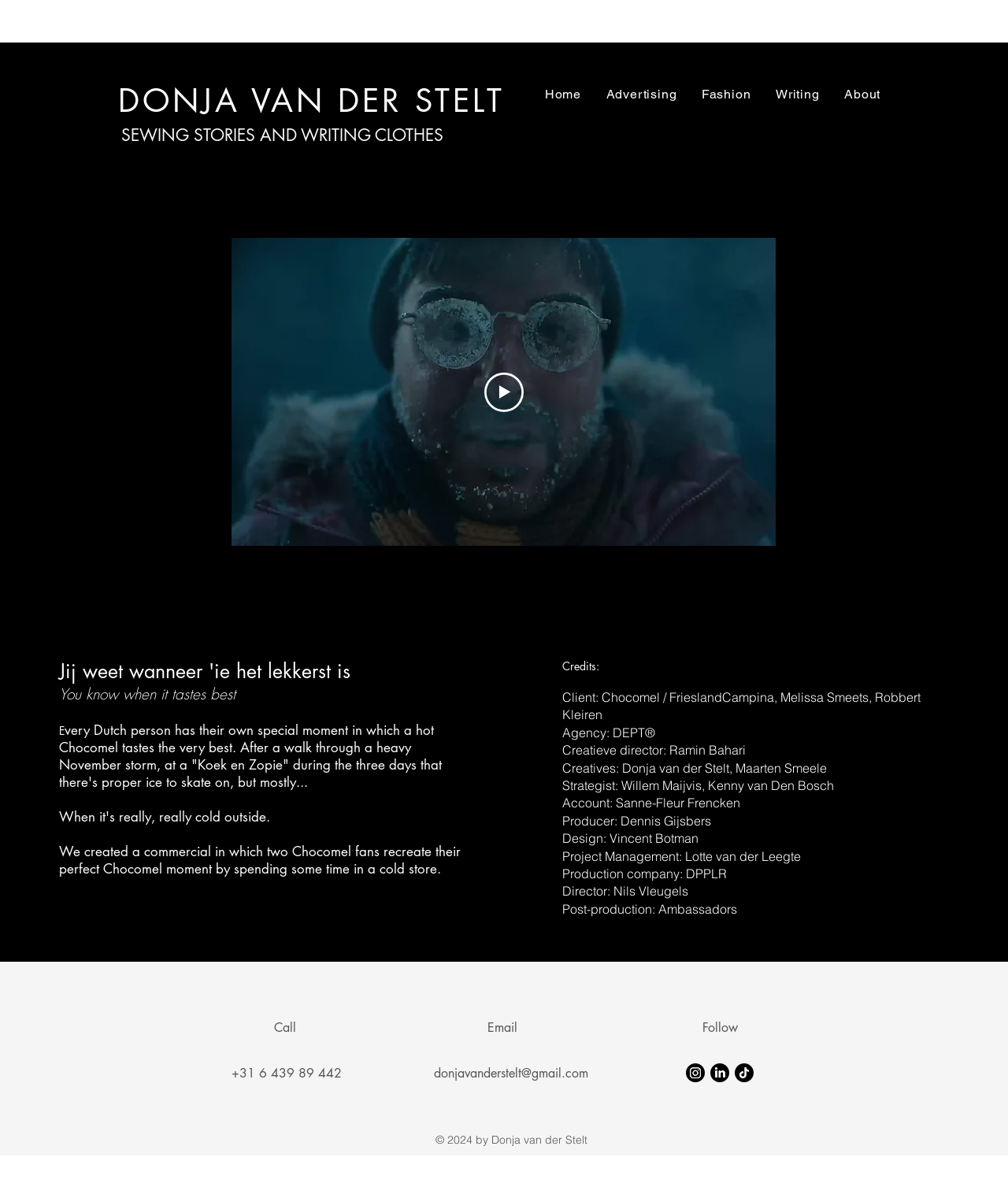Locate the bounding box coordinates of the element that needs to be clicked to carry out the instruction: "Click on the 'Home' link". The coordinates should be given as four float numbers ranging from 0 to 1, i.e., [left, top, right, bottom].

[0.531, 0.066, 0.586, 0.092]